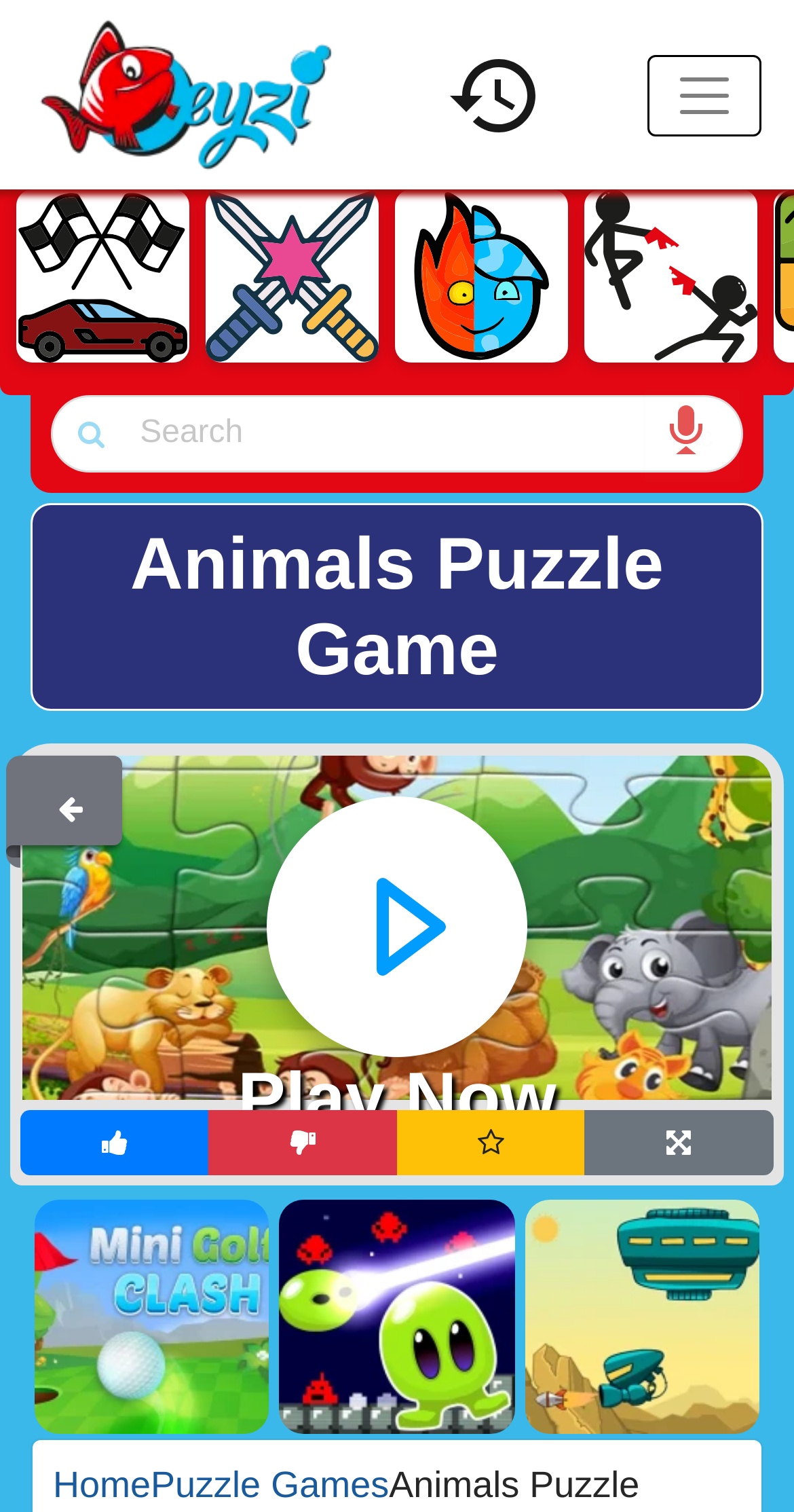How many game categories are listed?
Please answer the question with a detailed response using the information from the screenshot.

I counted the number of links with images that are categorized as game types, which are 'Racing Games', 'Action Games', 'Fireboy and Watergirl', and 'Shooter Games'. There are 4 of them.